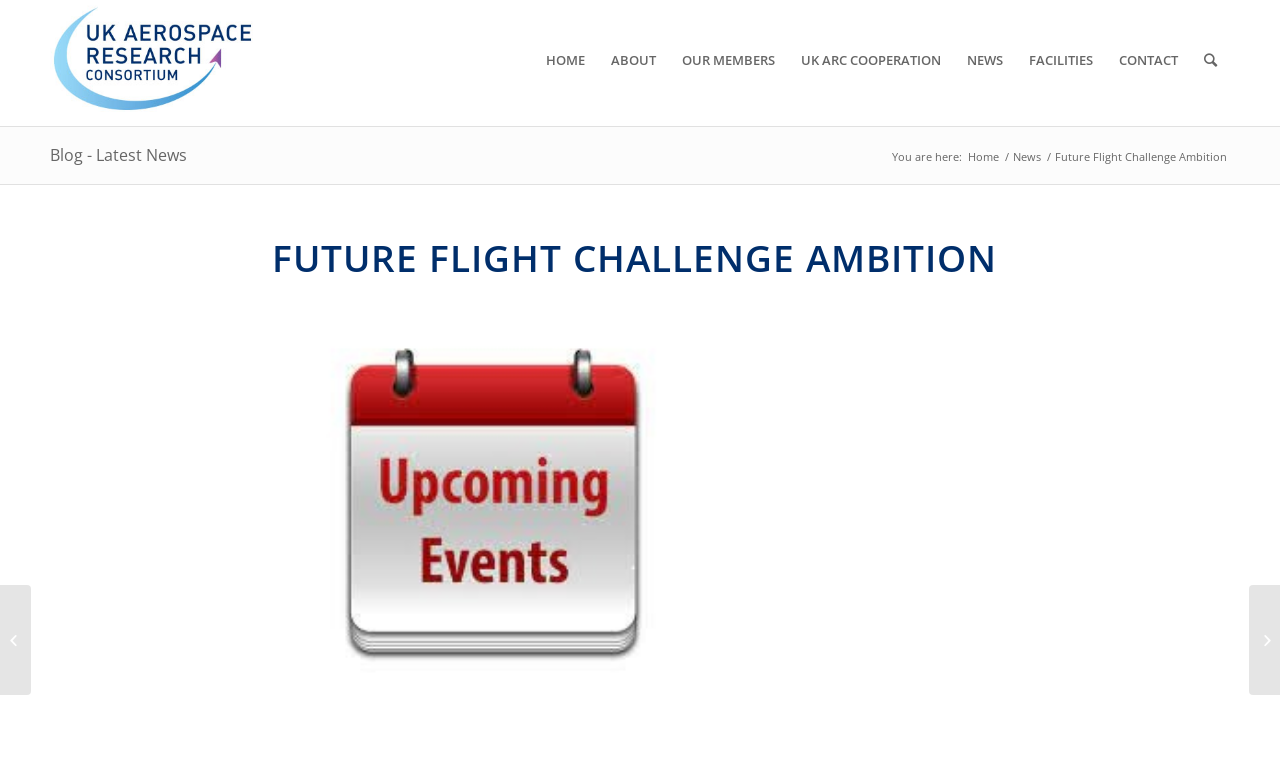Respond to the question below with a single word or phrase:
What is the title of the main article?

FUTURE FLIGHT CHALLENGE AMBITION